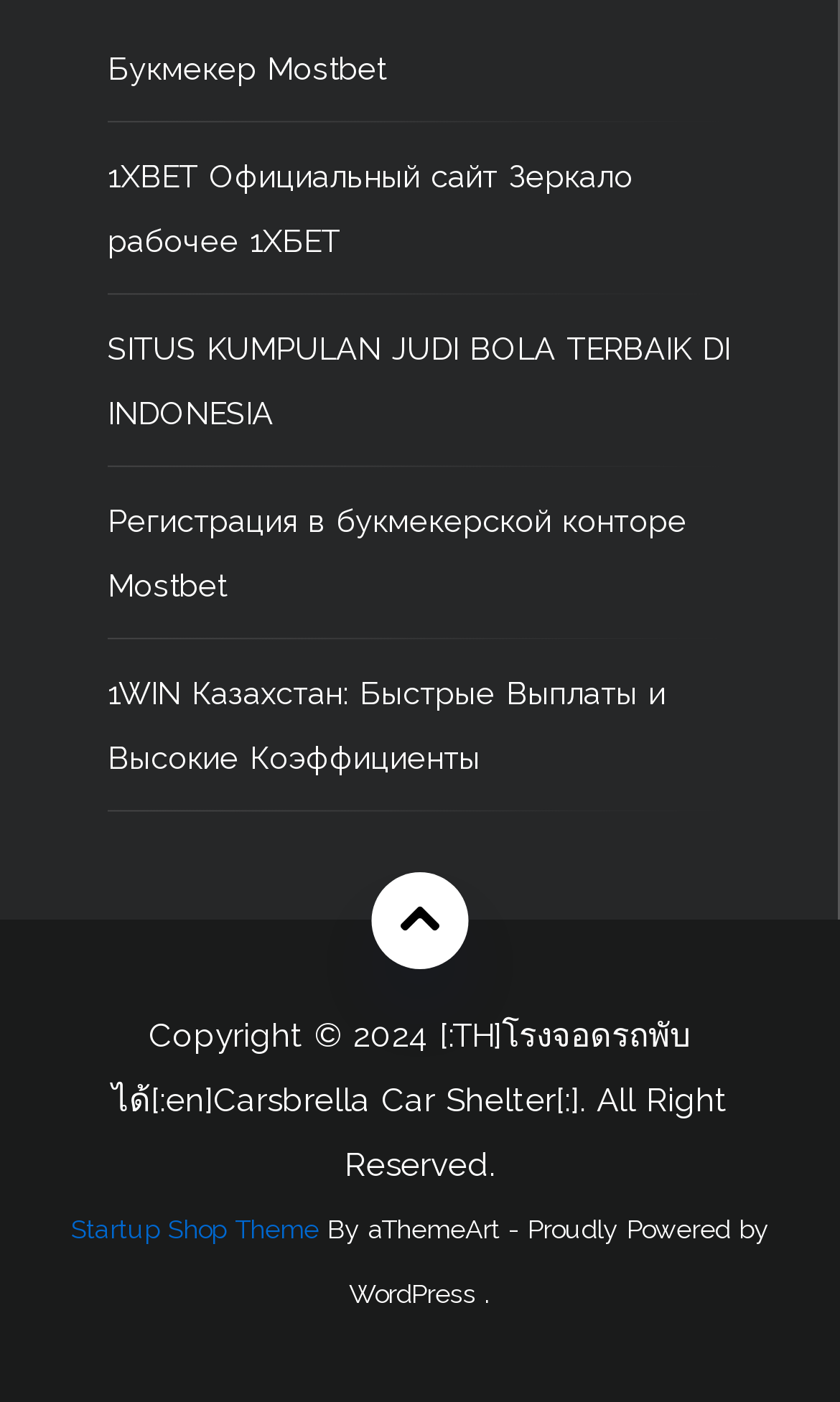Respond concisely with one word or phrase to the following query:
What is the platform used to power the website?

WordPress